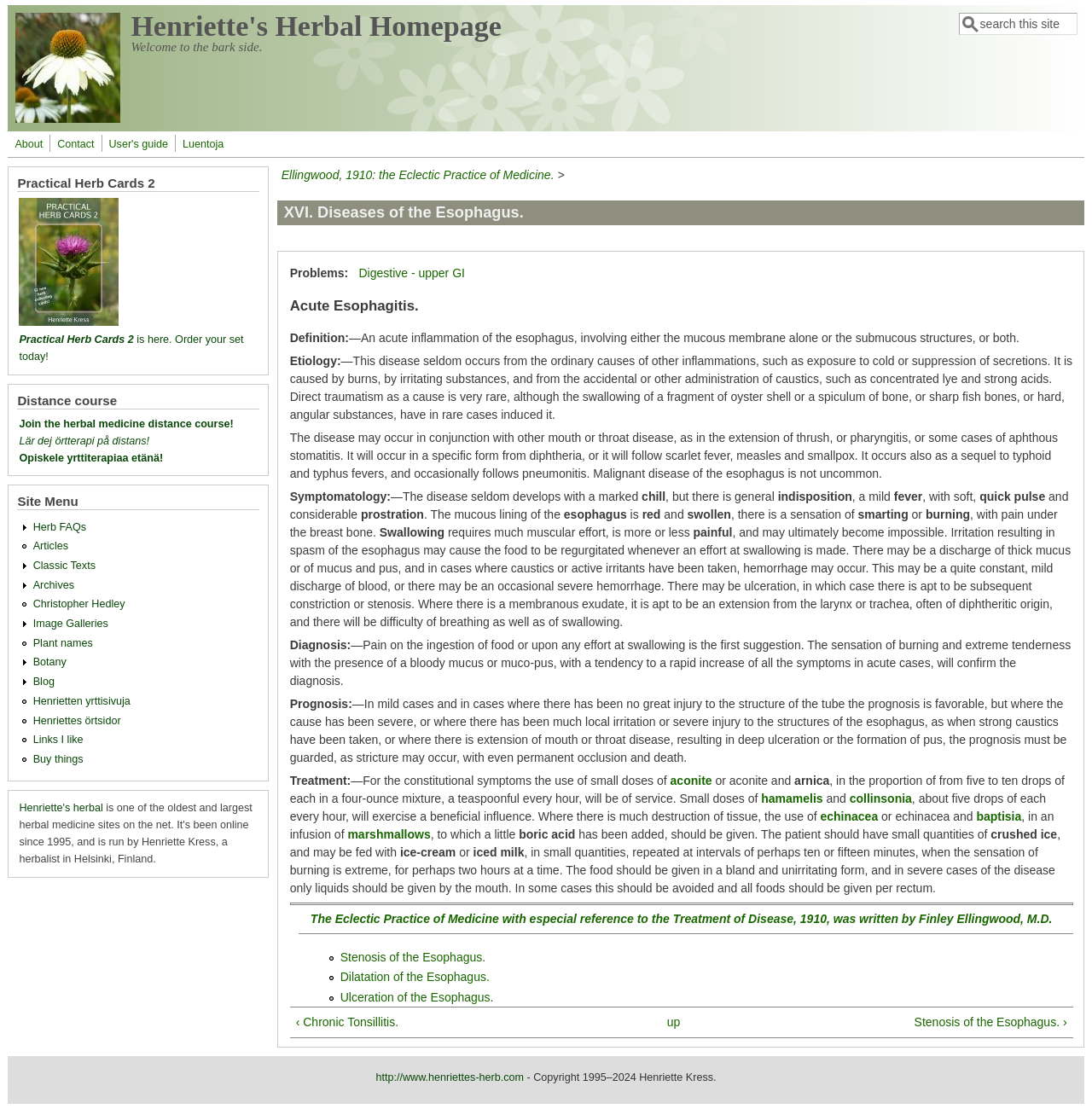Provide the bounding box coordinates of the area you need to click to execute the following instruction: "read about acute esophagitis".

[0.265, 0.268, 0.982, 0.284]